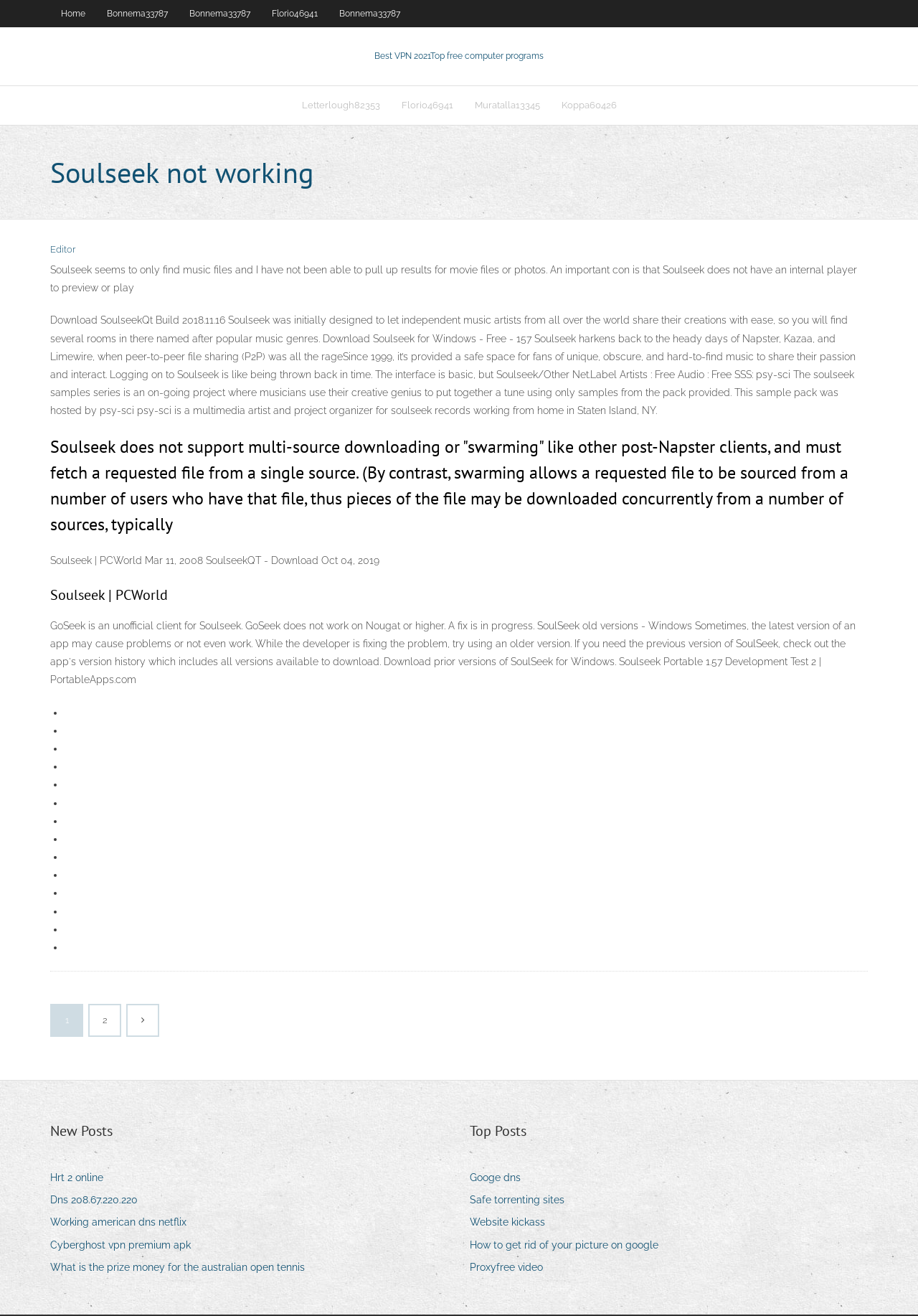Using the description: "Cyberghost vpn premium apk", identify the bounding box of the corresponding UI element in the screenshot.

[0.055, 0.939, 0.22, 0.954]